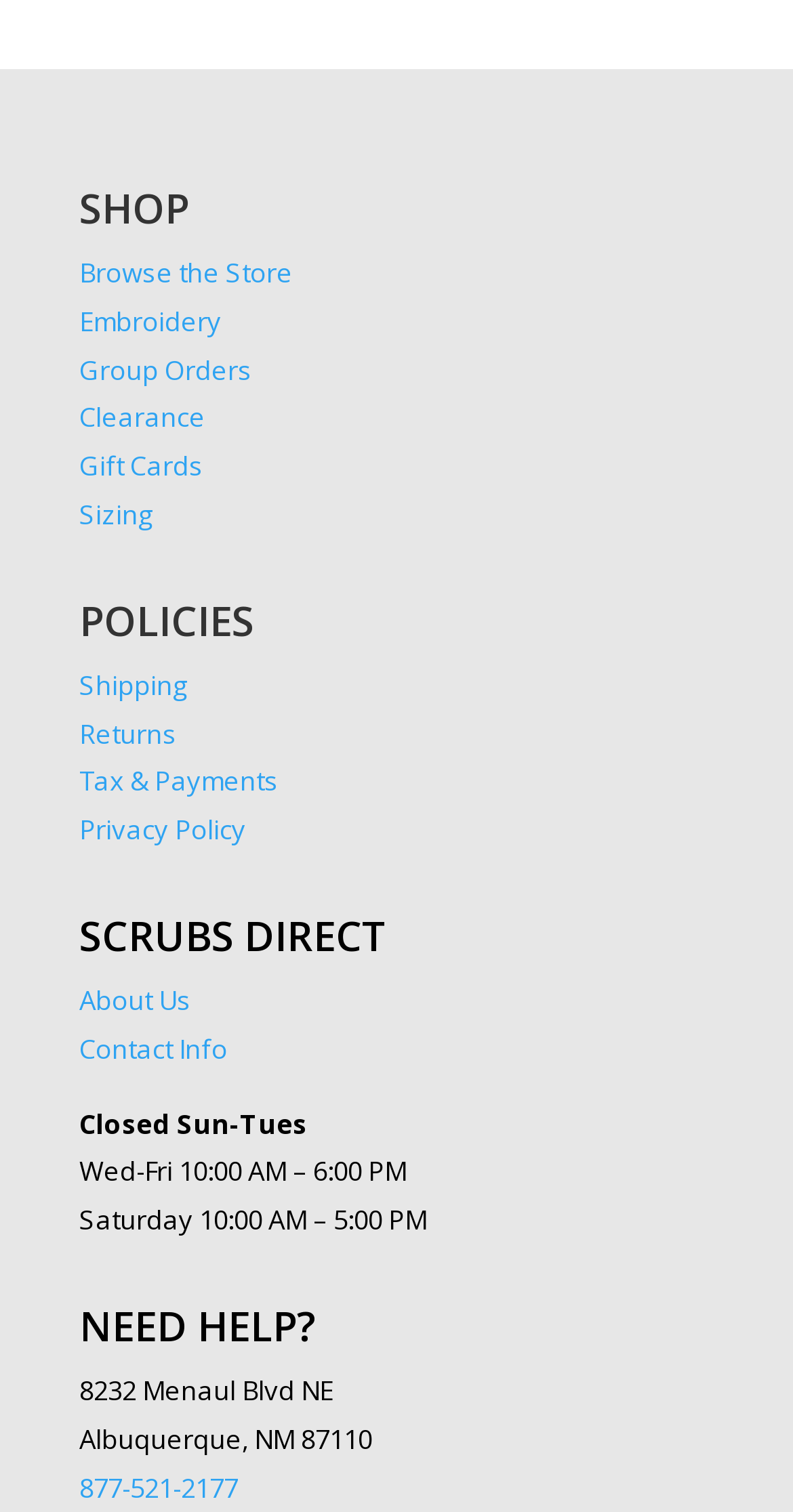Please identify the bounding box coordinates of the area that needs to be clicked to follow this instruction: "Call customer service".

[0.1, 0.971, 0.3, 0.995]